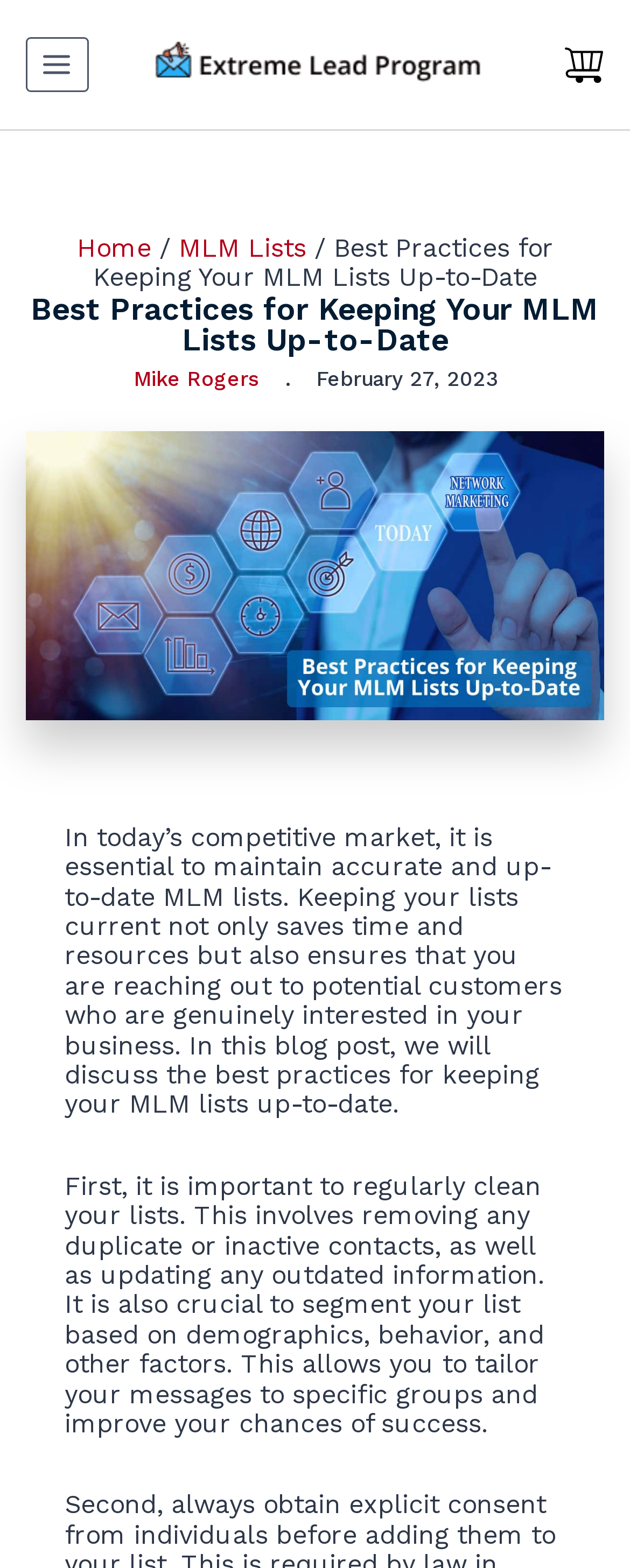Locate the UI element described by Home in the provided webpage screenshot. Return the bounding box coordinates in the format (top-left x, top-left y, bottom-right x, bottom-right y), ensuring all values are between 0 and 1.

[0.122, 0.148, 0.24, 0.168]